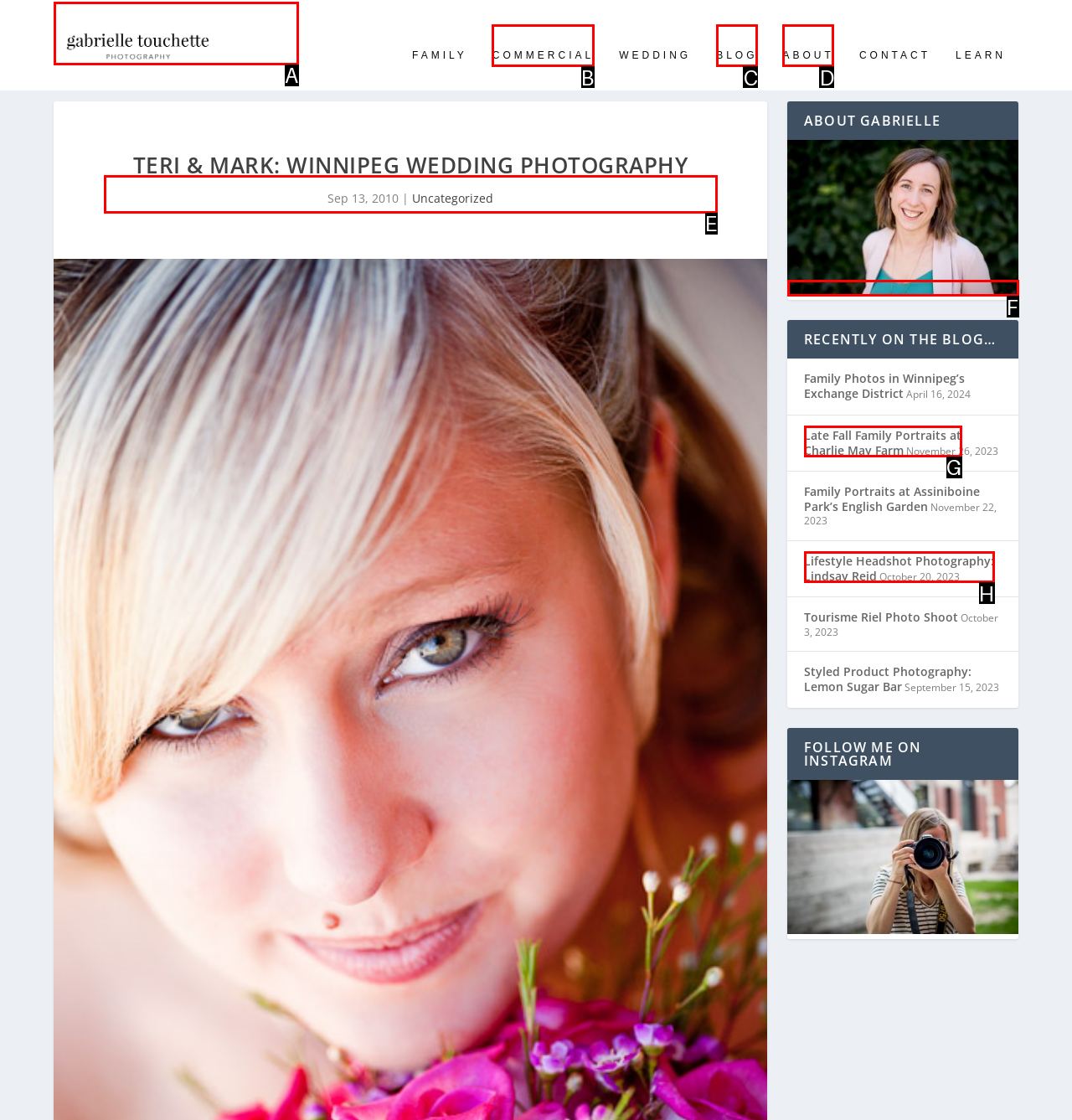Determine the letter of the UI element that will complete the task: Read about Teri & Mark's Winnipeg wedding photography
Reply with the corresponding letter.

E